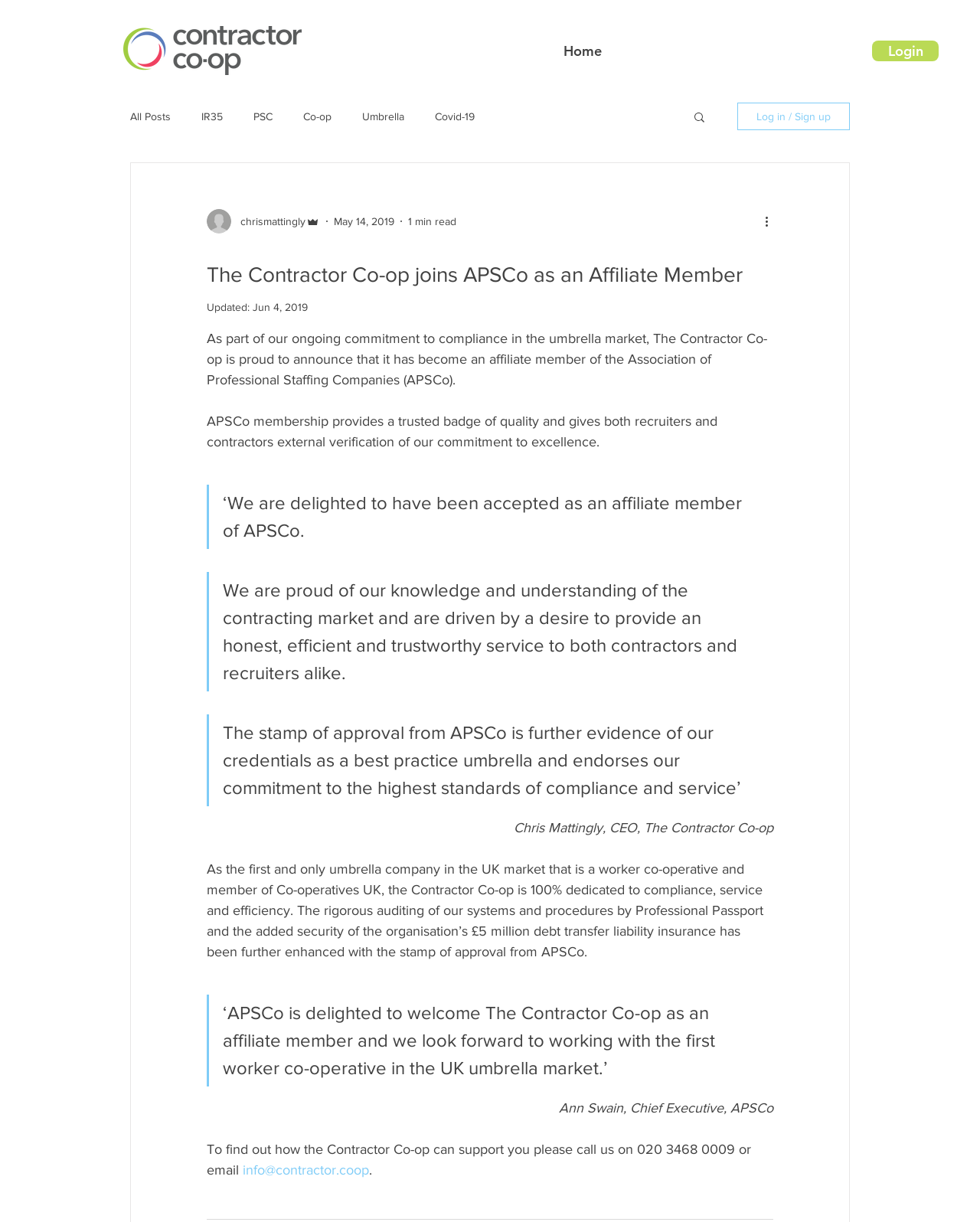Extract the main heading text from the webpage.

The Contractor Co-op joins APSCo as an Affiliate Member